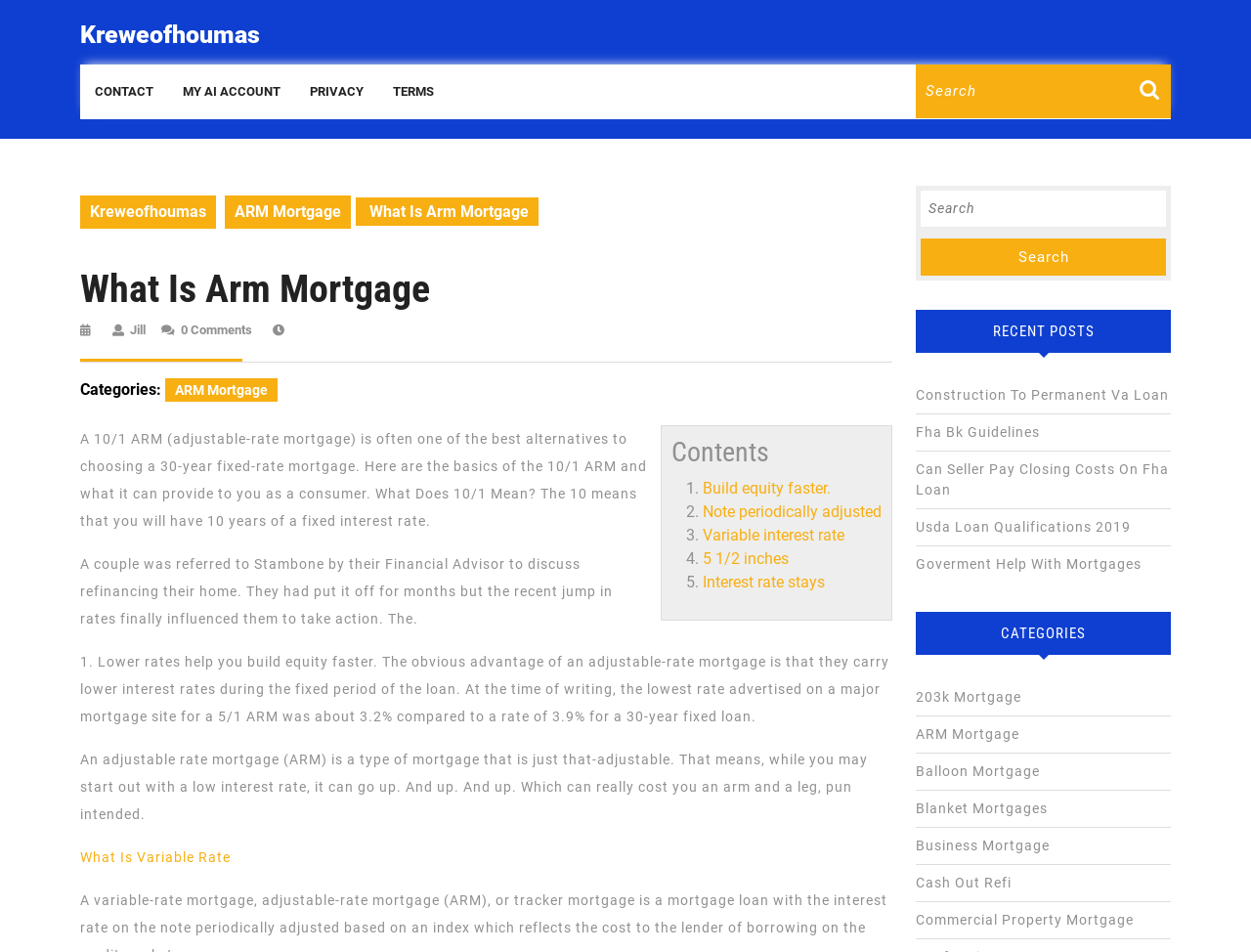What is the main topic of this webpage?
Examine the image and provide an in-depth answer to the question.

Based on the webpage content, especially the heading 'What Is Arm Mortgage' and the links 'ARM Mortgage' and 'What Is Variable Rate', it is clear that the main topic of this webpage is ARM Mortgage.